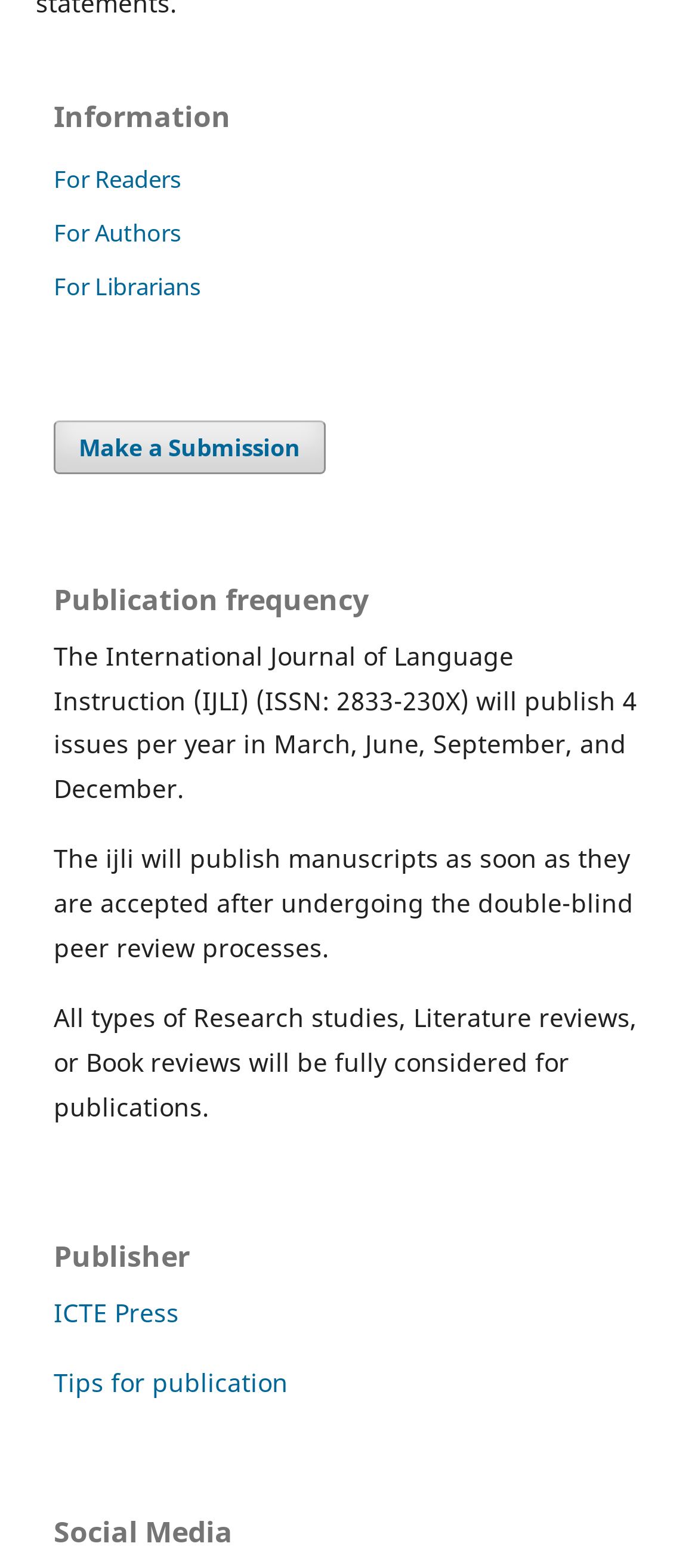Using the webpage screenshot, find the UI element described by For Readers. Provide the bounding box coordinates in the format (top-left x, top-left y, bottom-right x, bottom-right y), ensuring all values are floating point numbers between 0 and 1.

[0.077, 0.103, 0.259, 0.124]